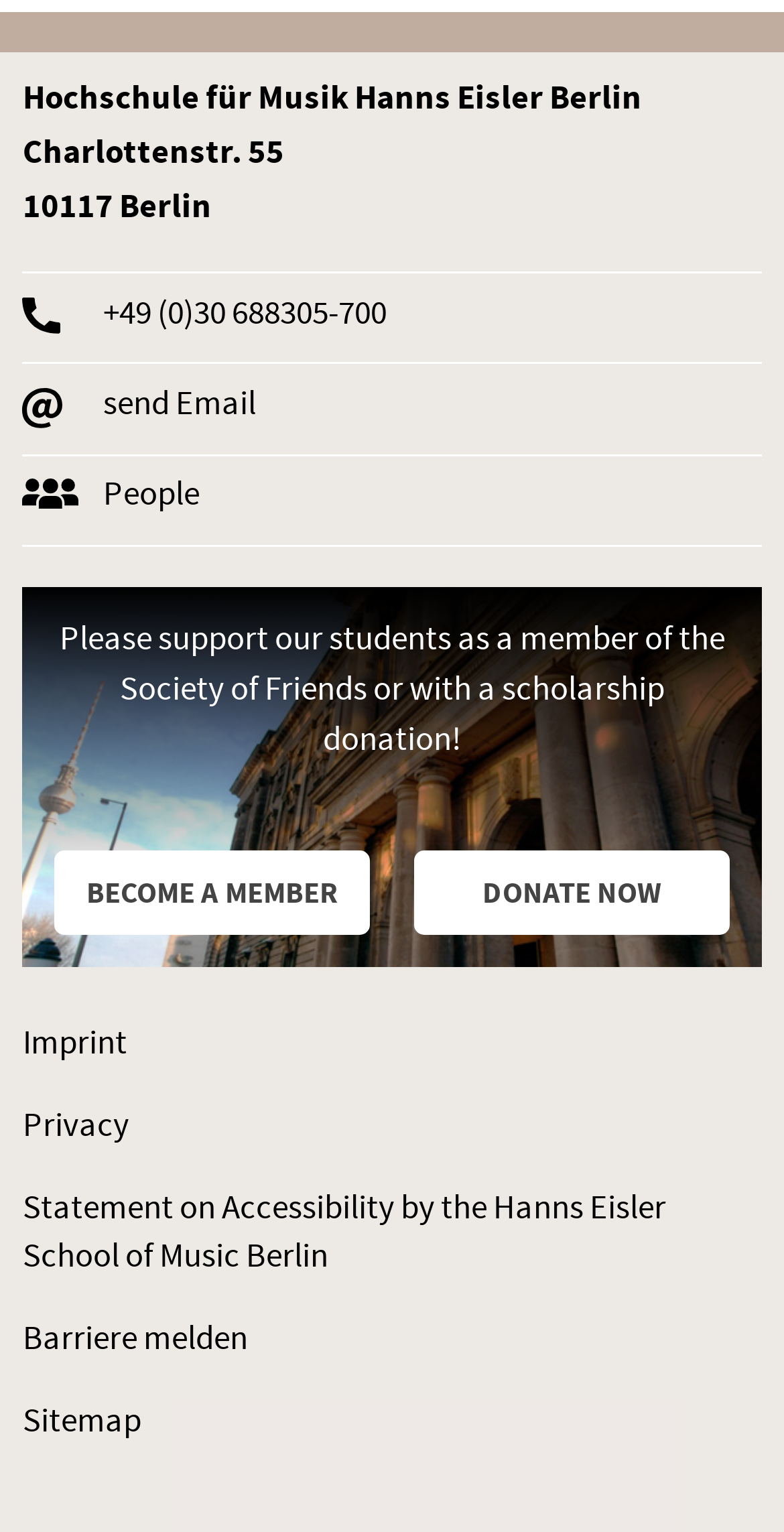Please identify the bounding box coordinates for the region that you need to click to follow this instruction: "visit the people page".

[0.029, 0.297, 0.971, 0.355]